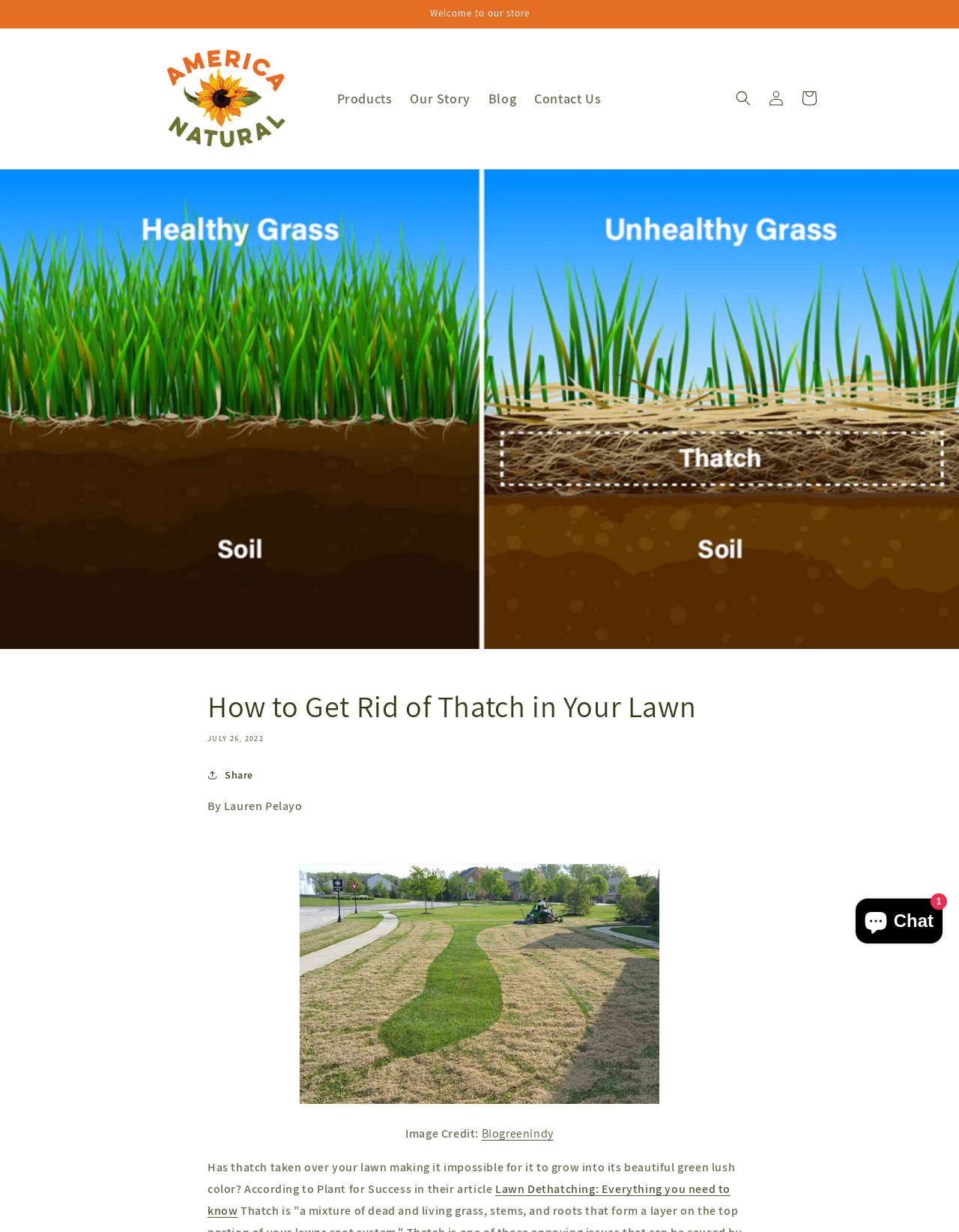How many navigation links are there in the top menu?
Ensure your answer is thorough and detailed.

The number of navigation links in the top menu can be found by counting the links 'Products', 'Our Story', 'Blog', and 'Contact Us' in the top menu section of the webpage.